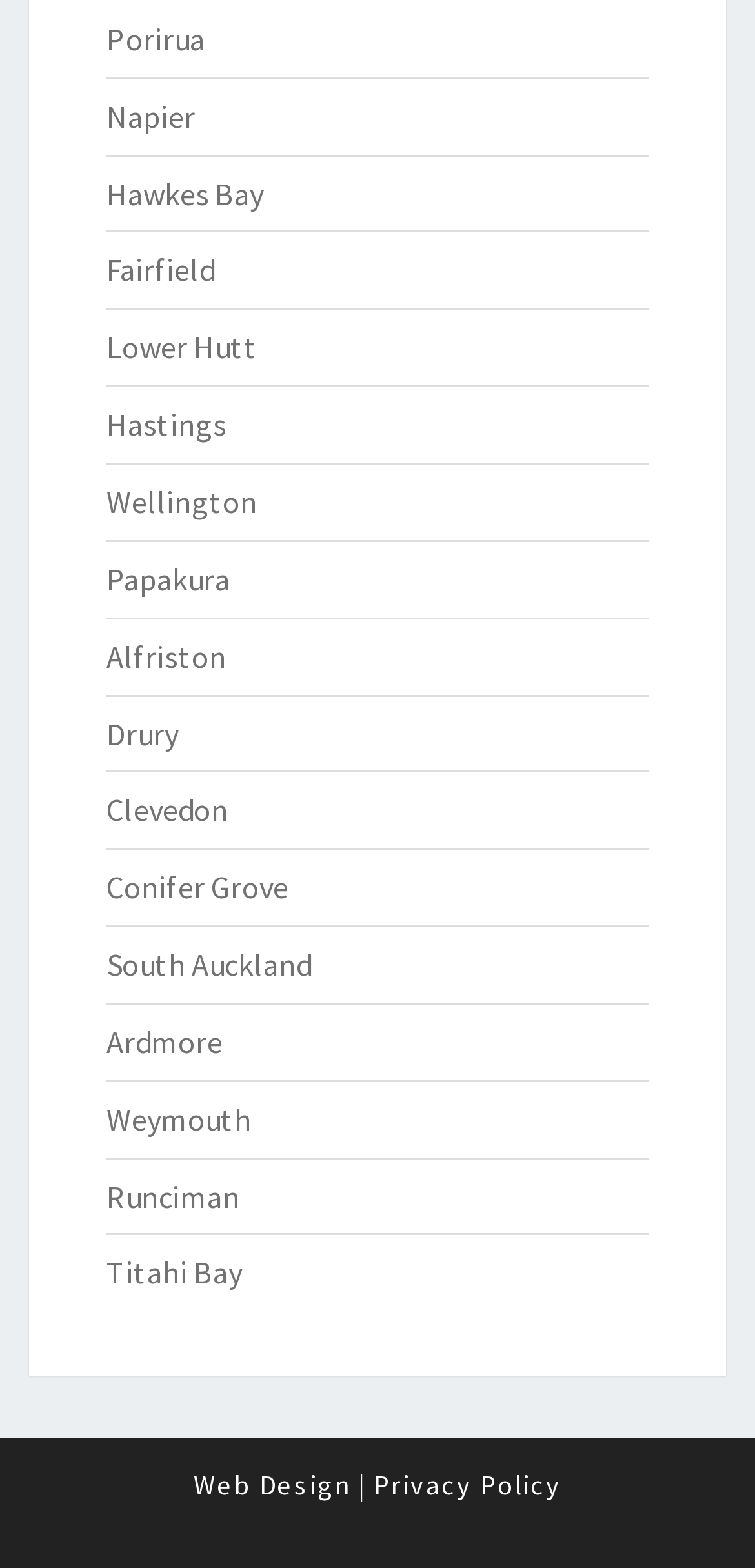Please identify the bounding box coordinates of the element I need to click to follow this instruction: "go to Wellington".

[0.141, 0.307, 0.341, 0.332]